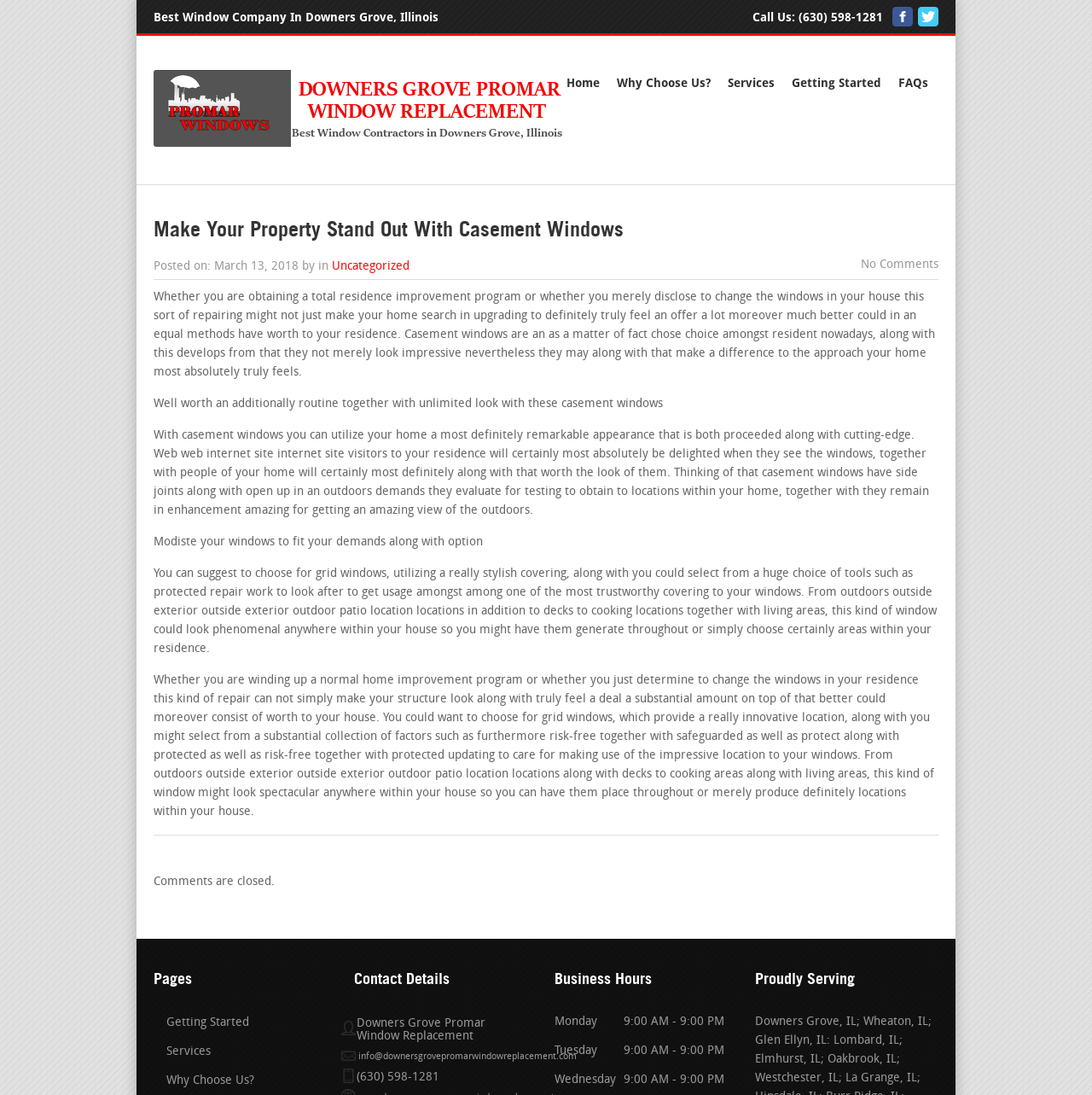Can you specify the bounding box coordinates of the area that needs to be clicked to fulfill the following instruction: "Click on the 'Home' link"?

[0.512, 0.064, 0.555, 0.089]